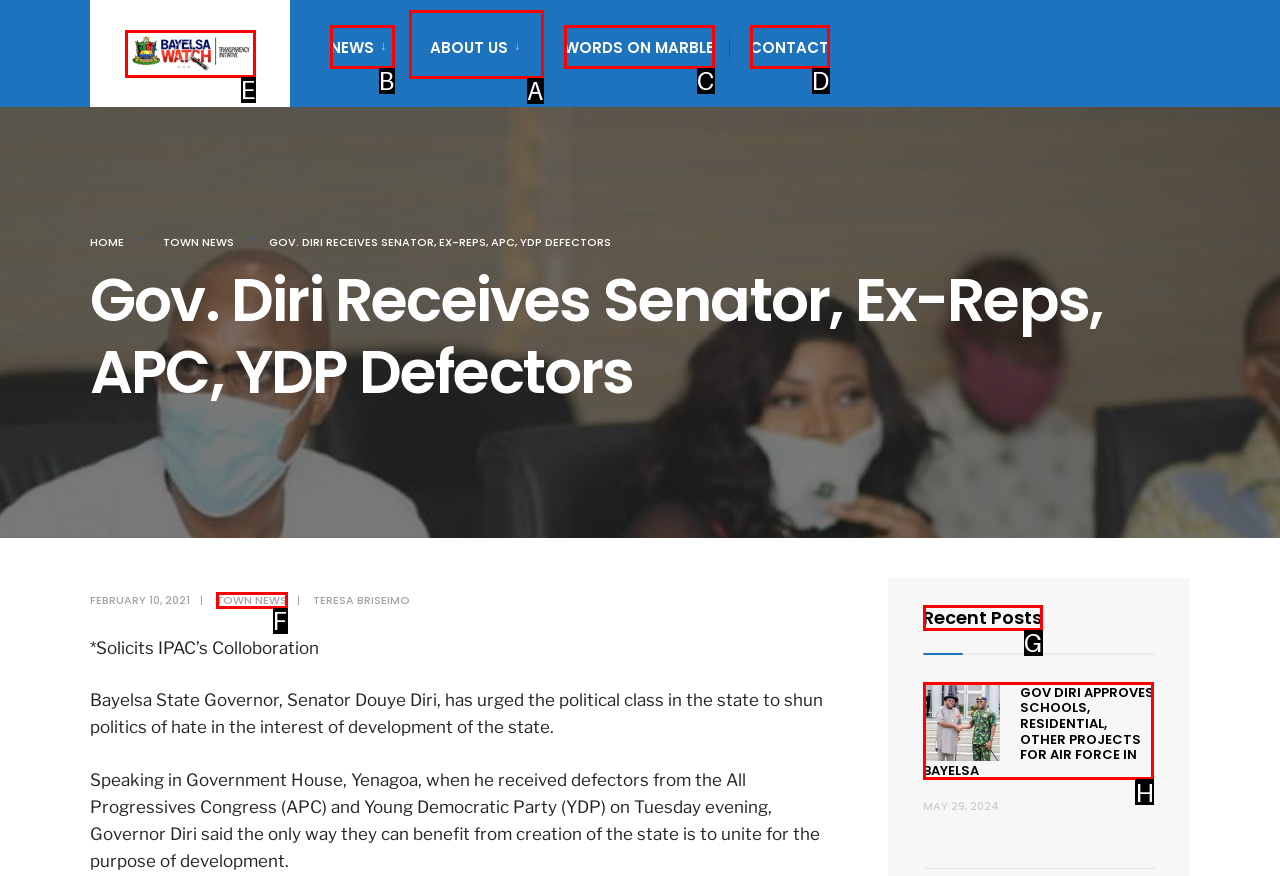Select the option that fits this description: News↓
Answer with the corresponding letter directly.

B